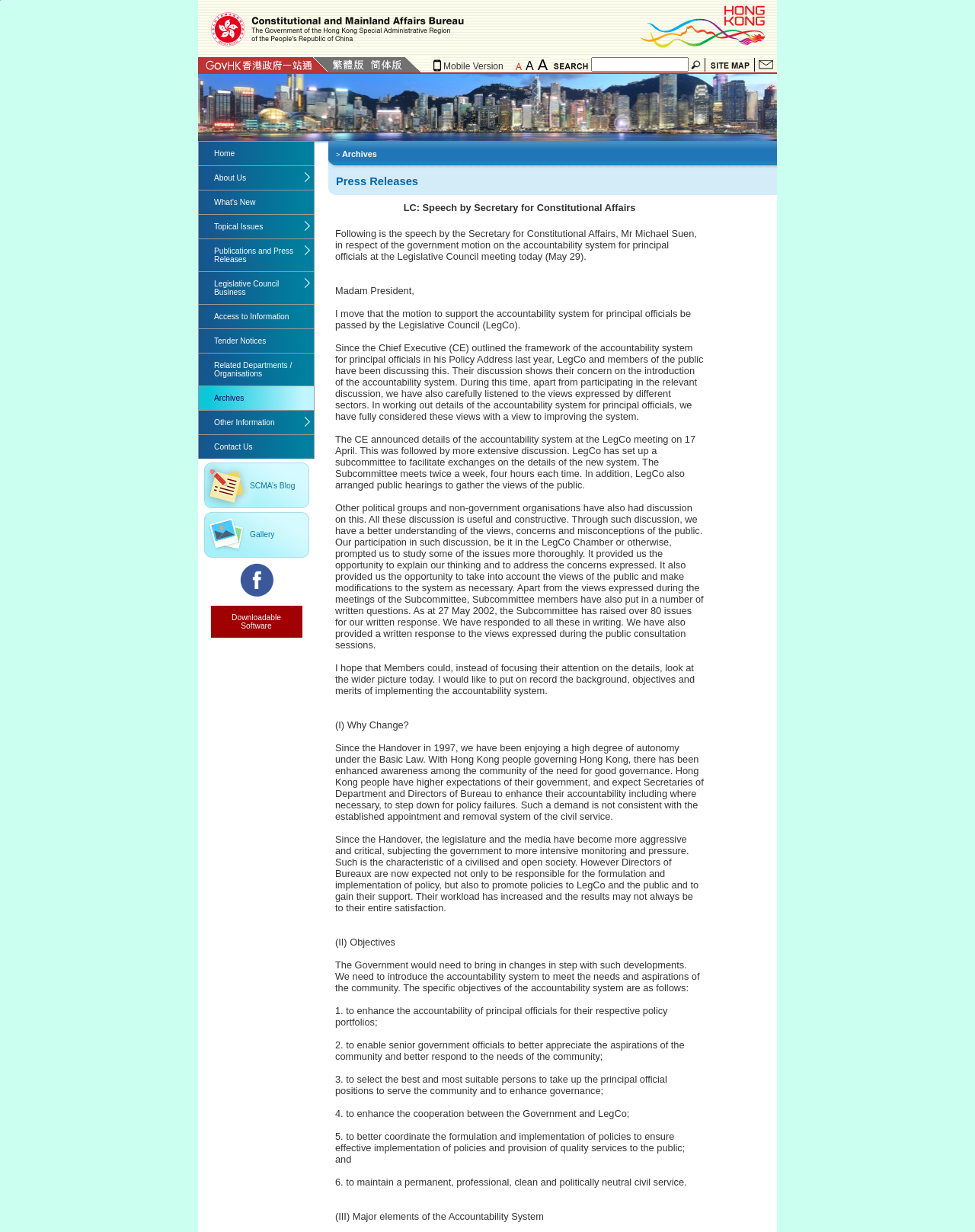Identify the bounding box coordinates of the clickable region necessary to fulfill the following instruction: "Go to Home page". The bounding box coordinates should be four float numbers between 0 and 1, i.e., [left, top, right, bottom].

[0.204, 0.115, 0.322, 0.134]